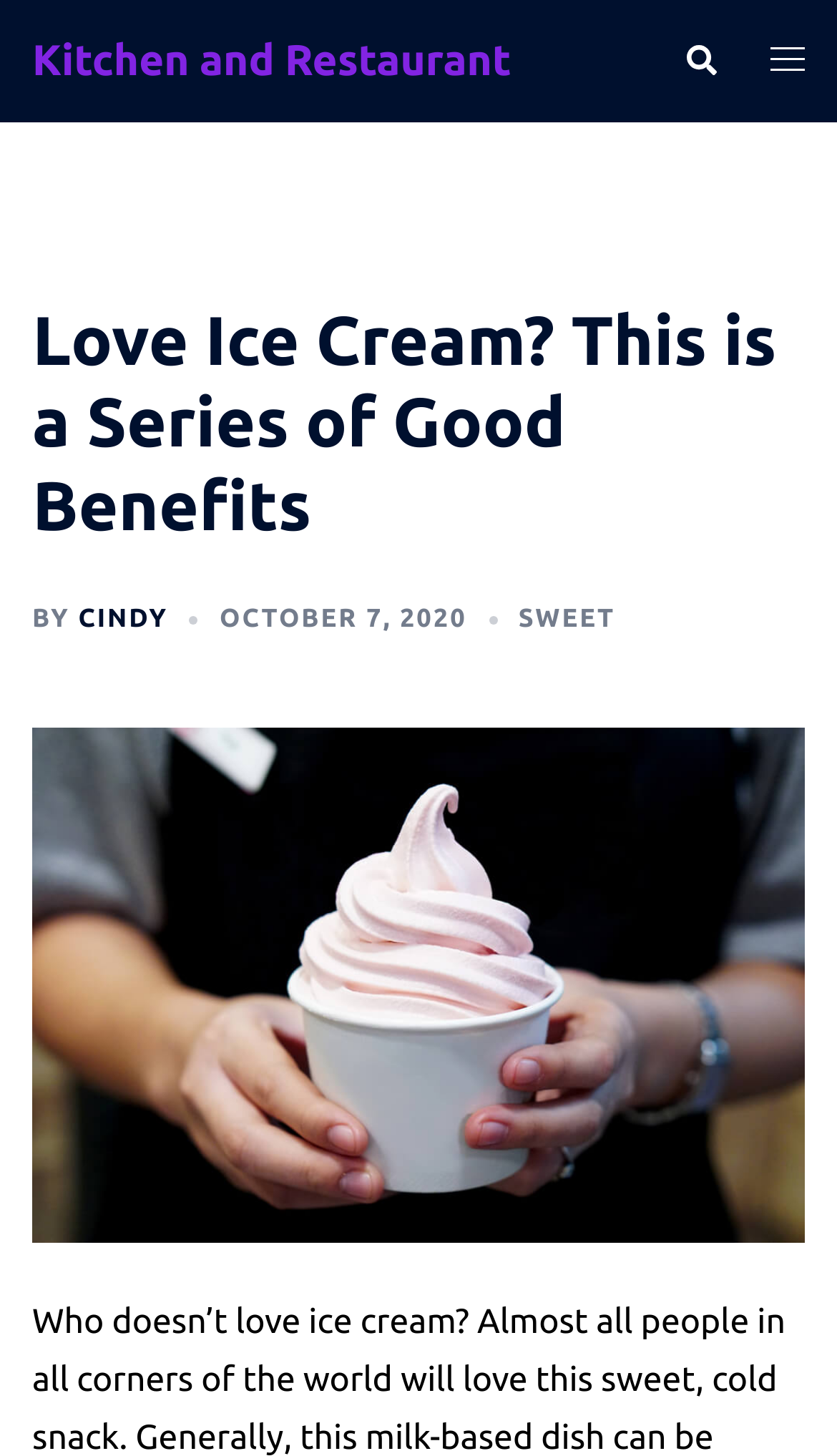Reply to the question with a brief word or phrase: What is the category of the article?

SWEET